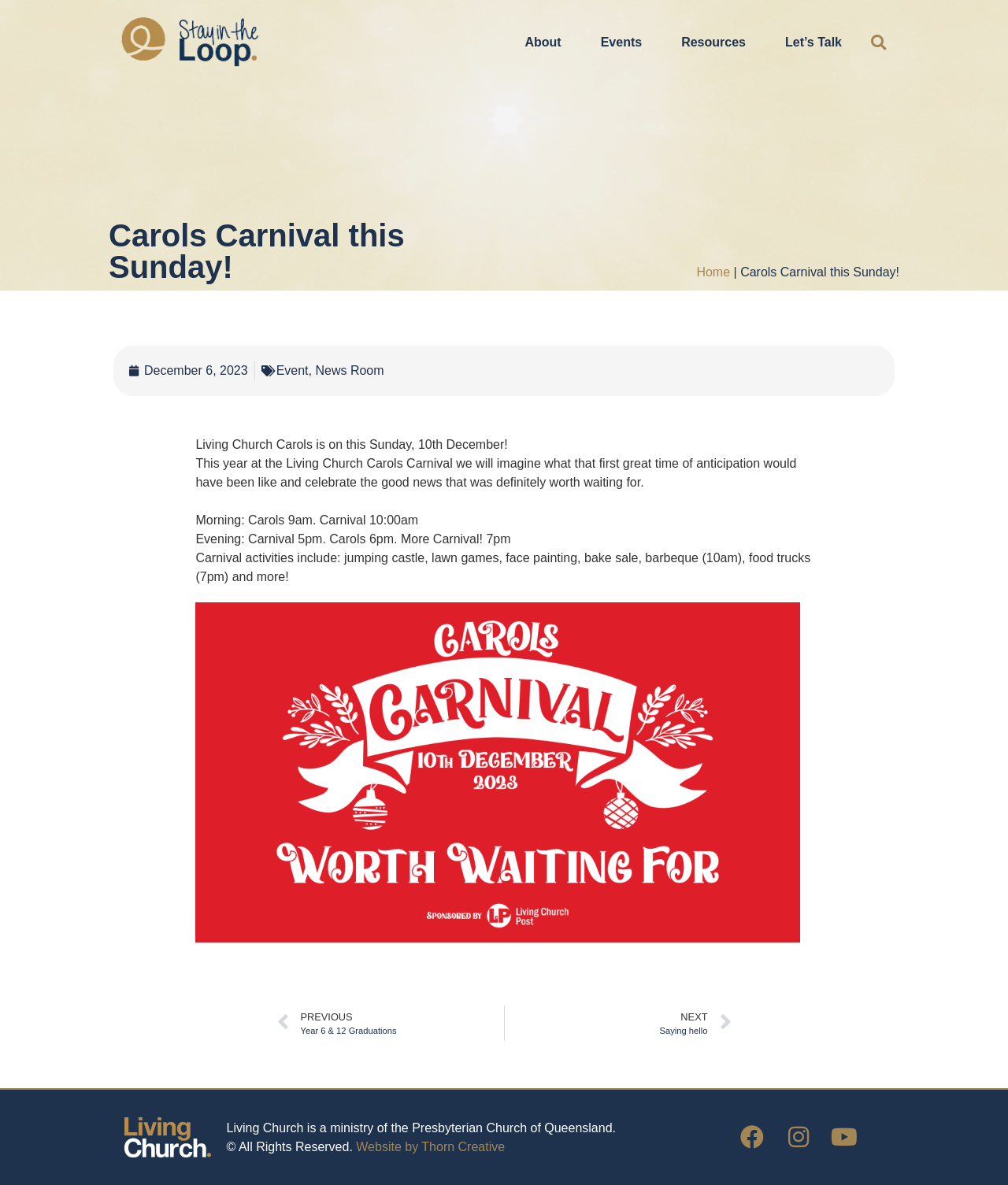Determine the bounding box coordinates (top-left x, top-left y, bottom-right x, bottom-right y) of the UI element described in the following text: PrevPreviousYear 6 & 12 Graduations

[0.275, 0.849, 0.5, 0.878]